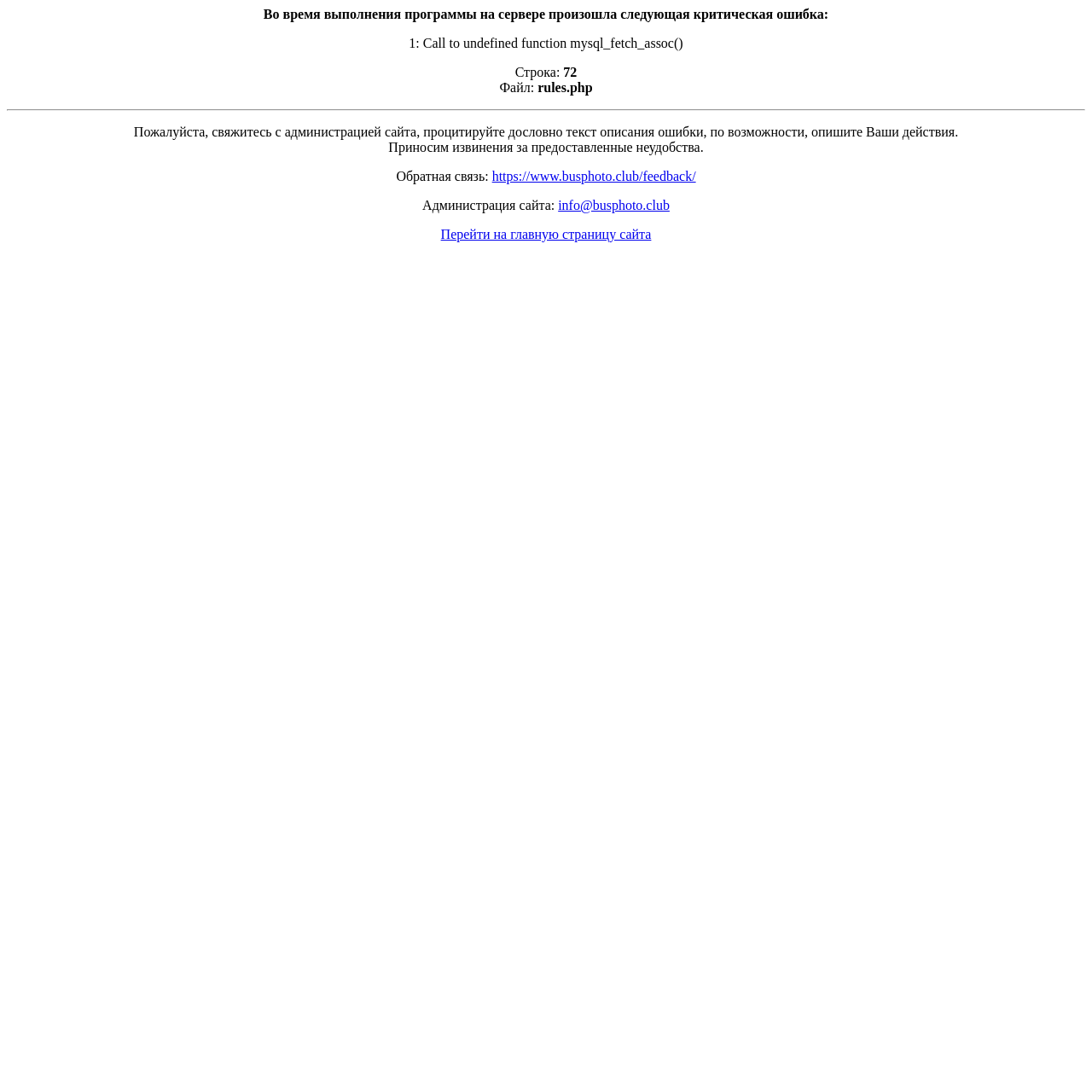Given the element description, predict the bounding box coordinates in the format (top-left x, top-left y, bottom-right x, bottom-right y). Make sure all values are between 0 and 1. Here is the element description: info@busphoto.club

[0.511, 0.181, 0.613, 0.195]